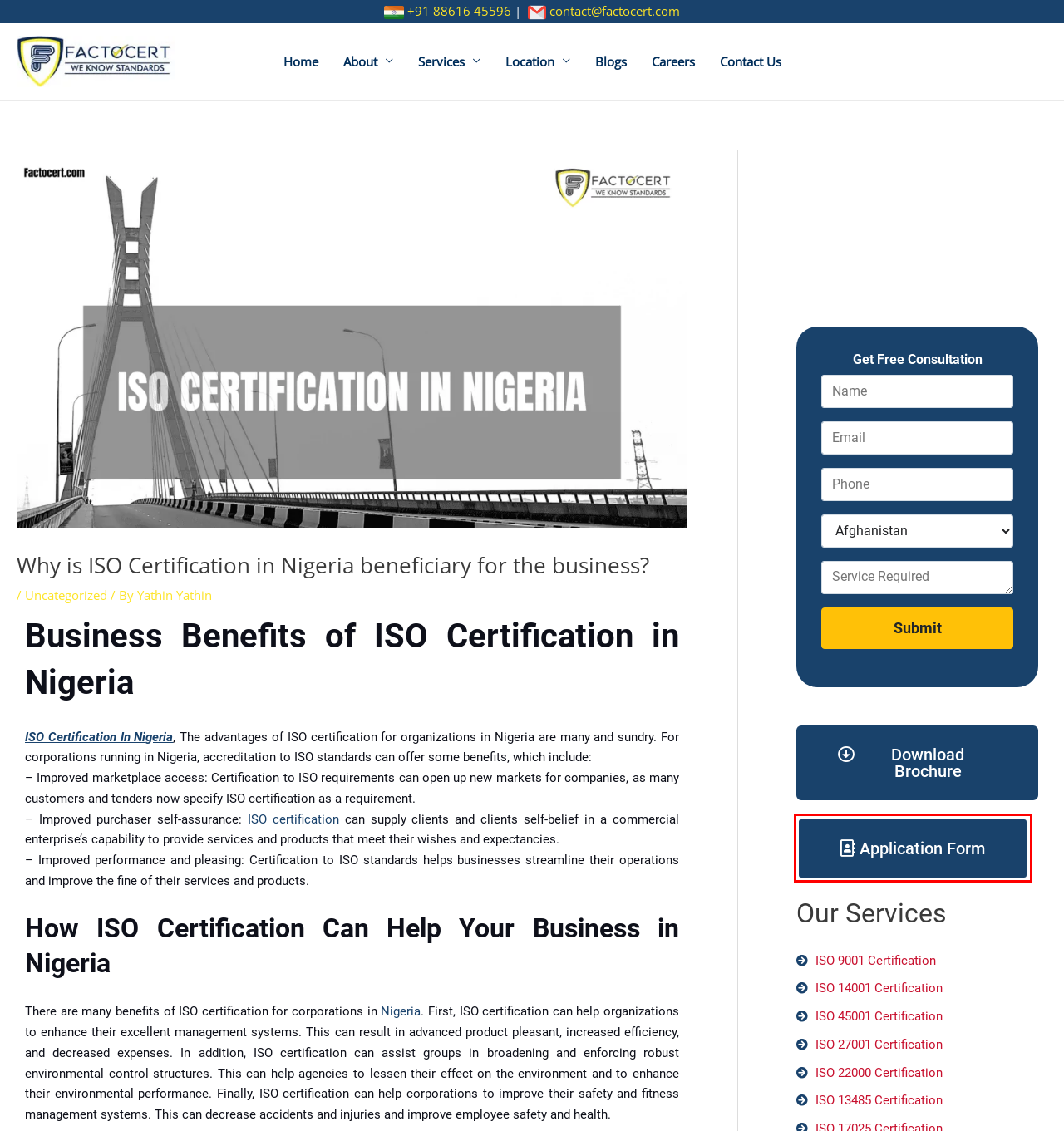You have a screenshot showing a webpage with a red bounding box around a UI element. Choose the webpage description that best matches the new page after clicking the highlighted element. Here are the options:
A. ISO 27001 certification | Best ISO Consultant Company
B. Factocert - Best ISO Certification Consultants
C. ISO Certification in Nigeria | Best ISO 9001 Consultant in Nigeria
D. ISO 45001 certification | Best ISO Consultant Company
E. Careers | Best ISO certification consultants | factocert.com
F. ISO 22000 certification | Best ISO Consultant Company
G. ISO 14001 certification | Best ISO Consultant Company
H. Application Form - Factocert - The Best ISO Consultant Company

H